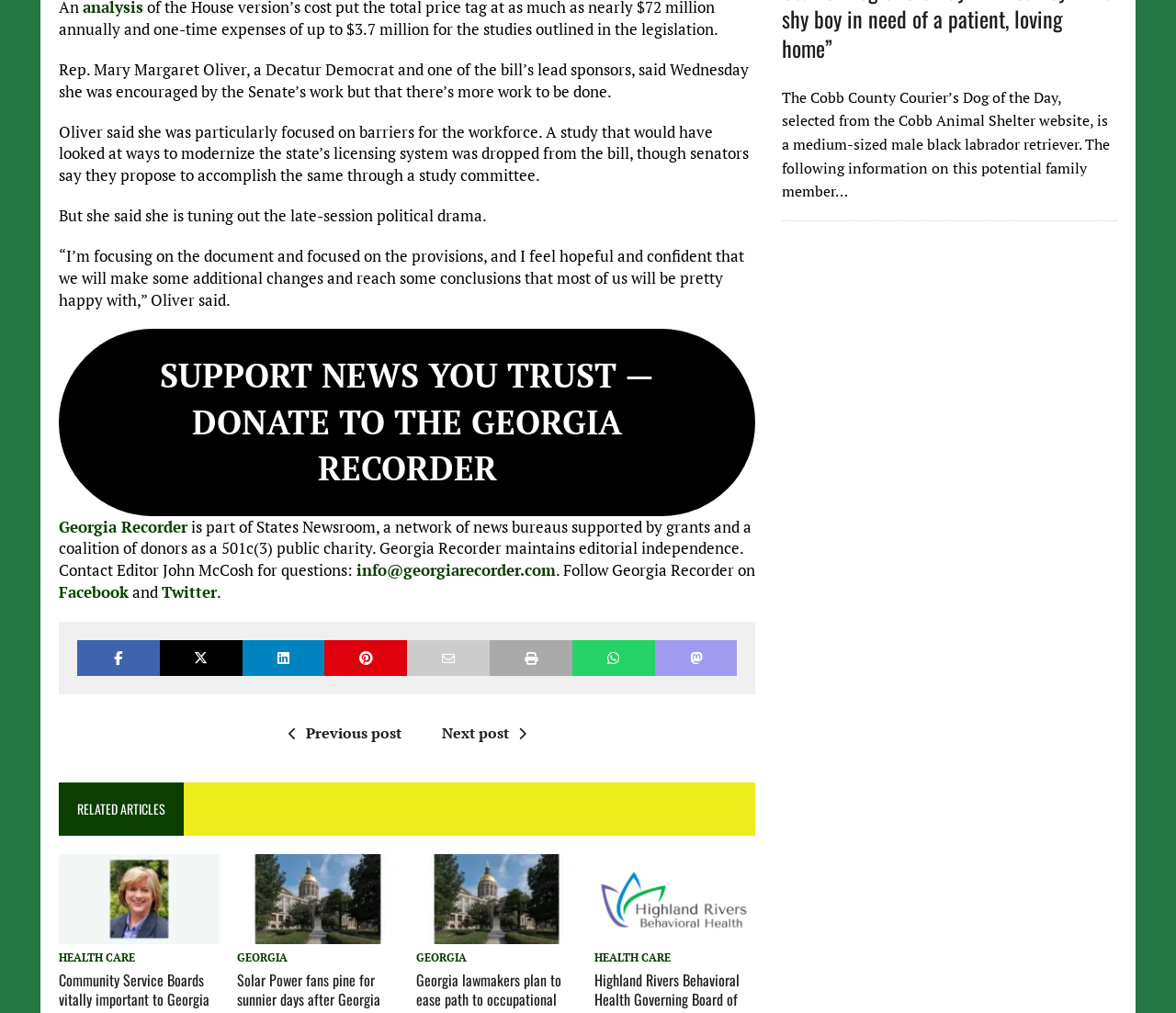Determine the bounding box coordinates of the section to be clicked to follow the instruction: "Click on the 'Previous post' link". The coordinates should be given as four float numbers between 0 and 1, formatted as [left, top, right, bottom].

[0.237, 0.713, 0.341, 0.733]